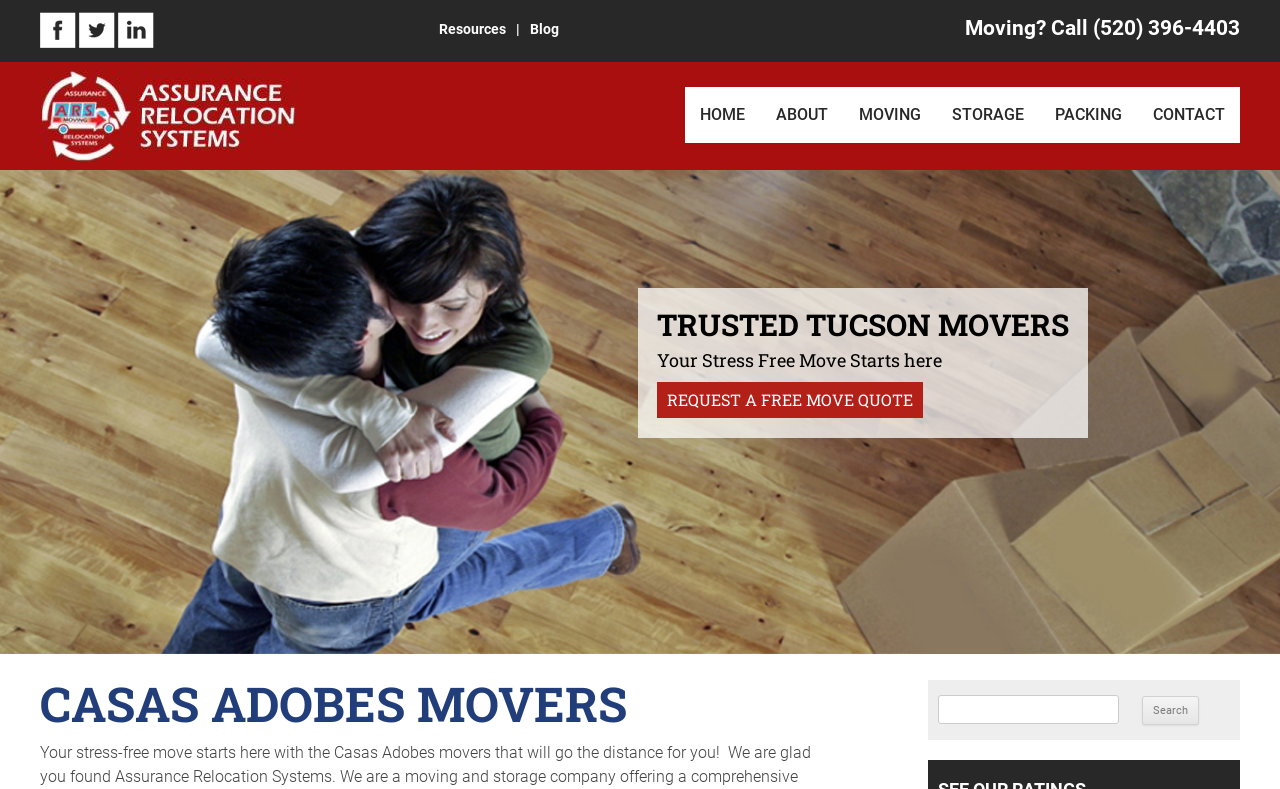What is the name of the area served by the moving company?
Give a single word or phrase as your answer by examining the image.

Casas Adobes